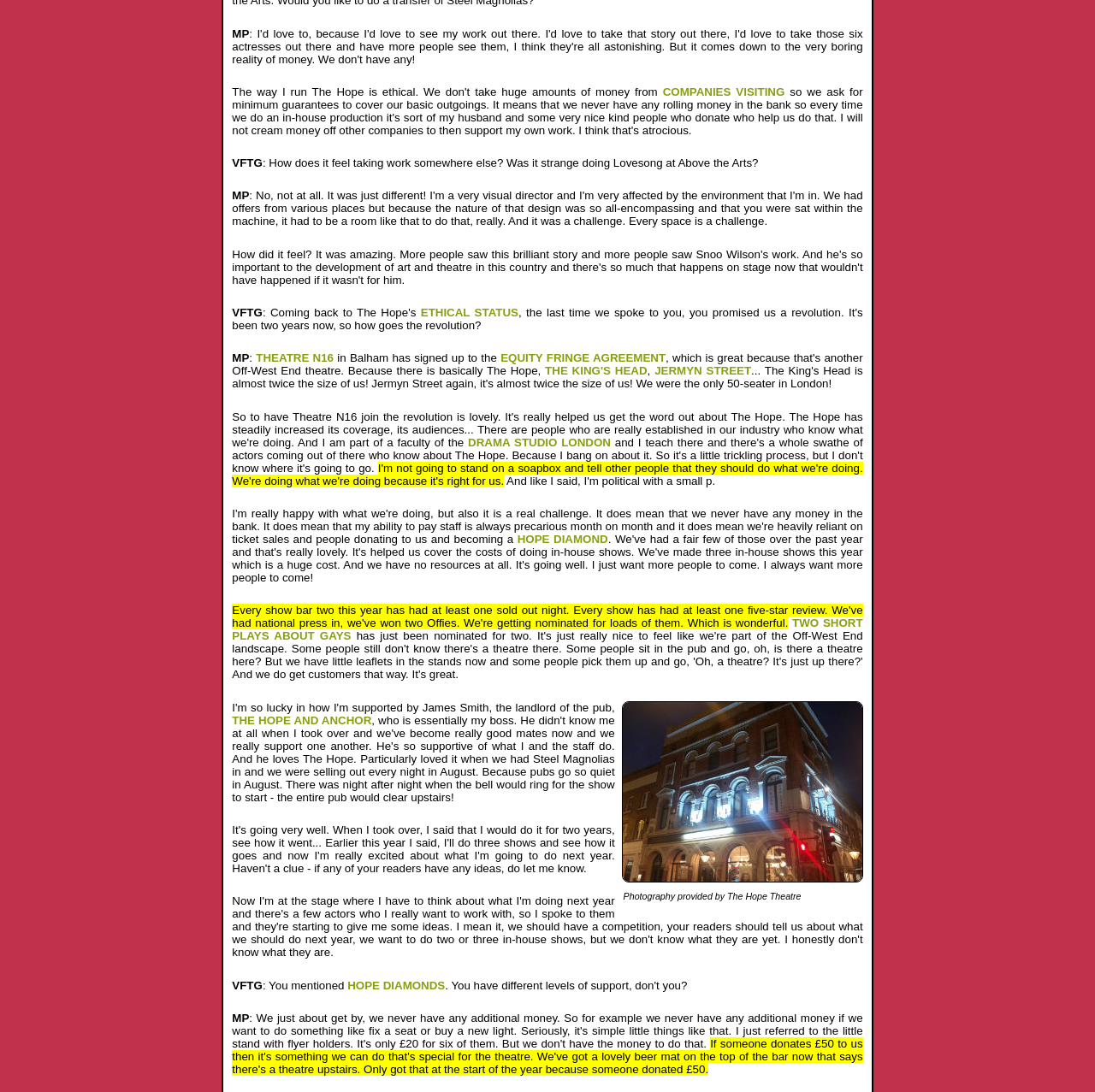Answer the question in one word or a short phrase:
What is the name of the author mentioned in the text?

MP